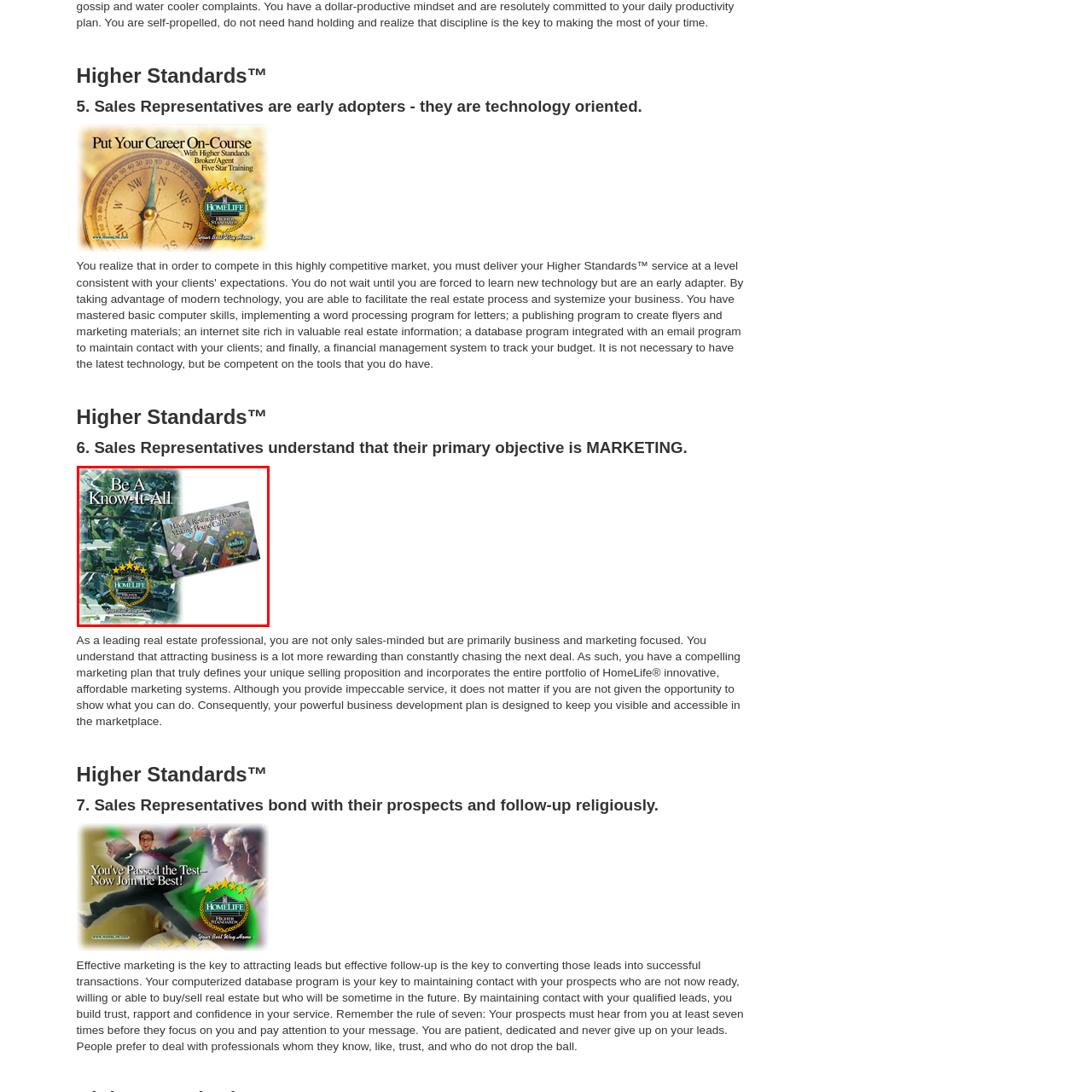Write a comprehensive caption detailing the image within the red boundary.

The image depicts a promotional material for HomeLife®, featuring a compelling message that highlights the importance of being knowledgeable in the real estate industry. The bold caption "Be A Know-It-All" encourages professionals to enhance their expertise. Accompanying this message are visuals of homes from an aerial perspective, emphasizing the idea of staying informed about the real estate market. Additionally, a smaller image within the design shows a reference to a "Real Estate Center," further stressing the significance of making house calls and being proactive in client engagement. The overall aesthetic suggests a commitment to excellence in service and marketing within the real estate sector.